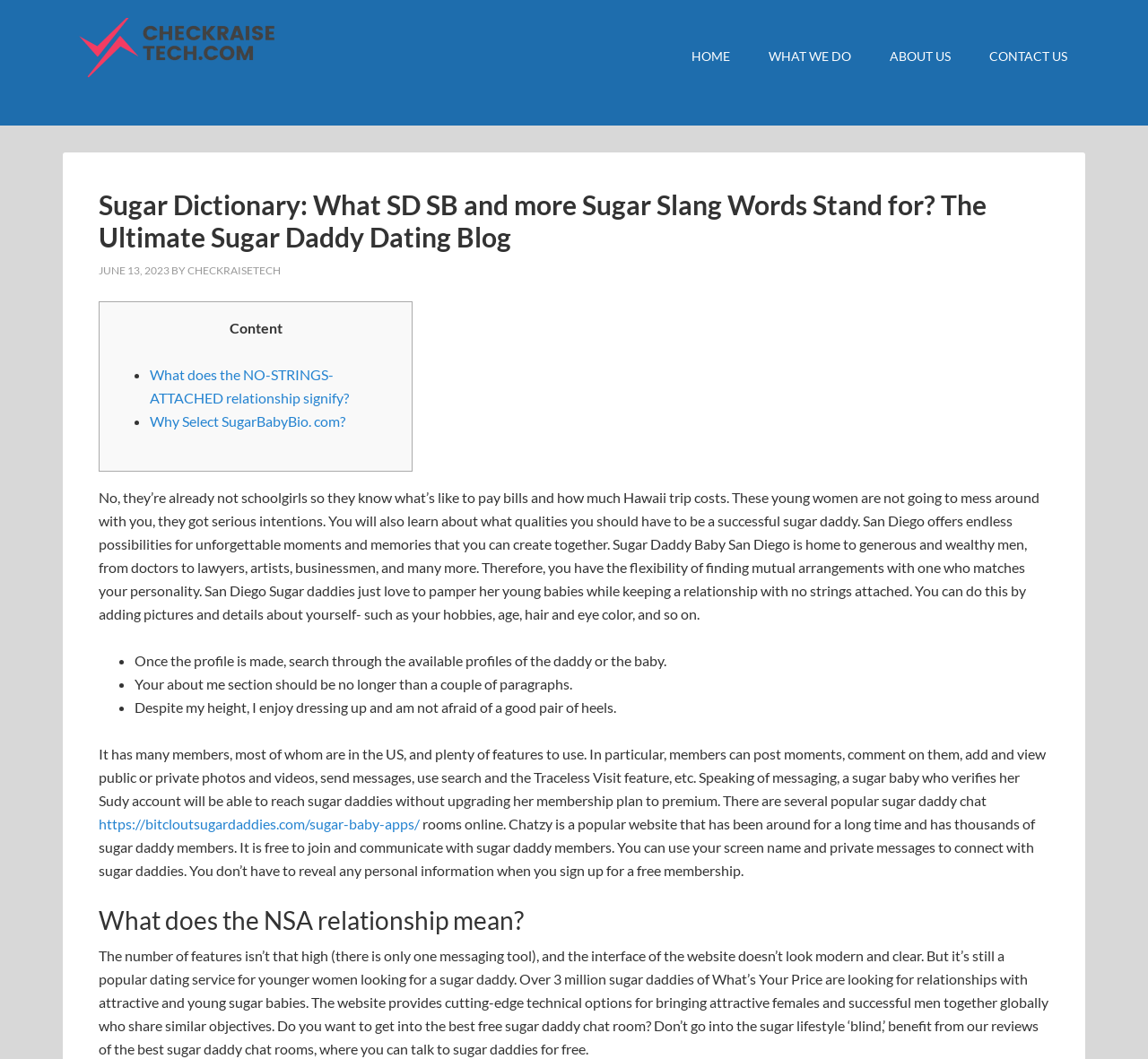Answer in one word or a short phrase: 
What is the date of the blog post?

JUNE 13, 2023